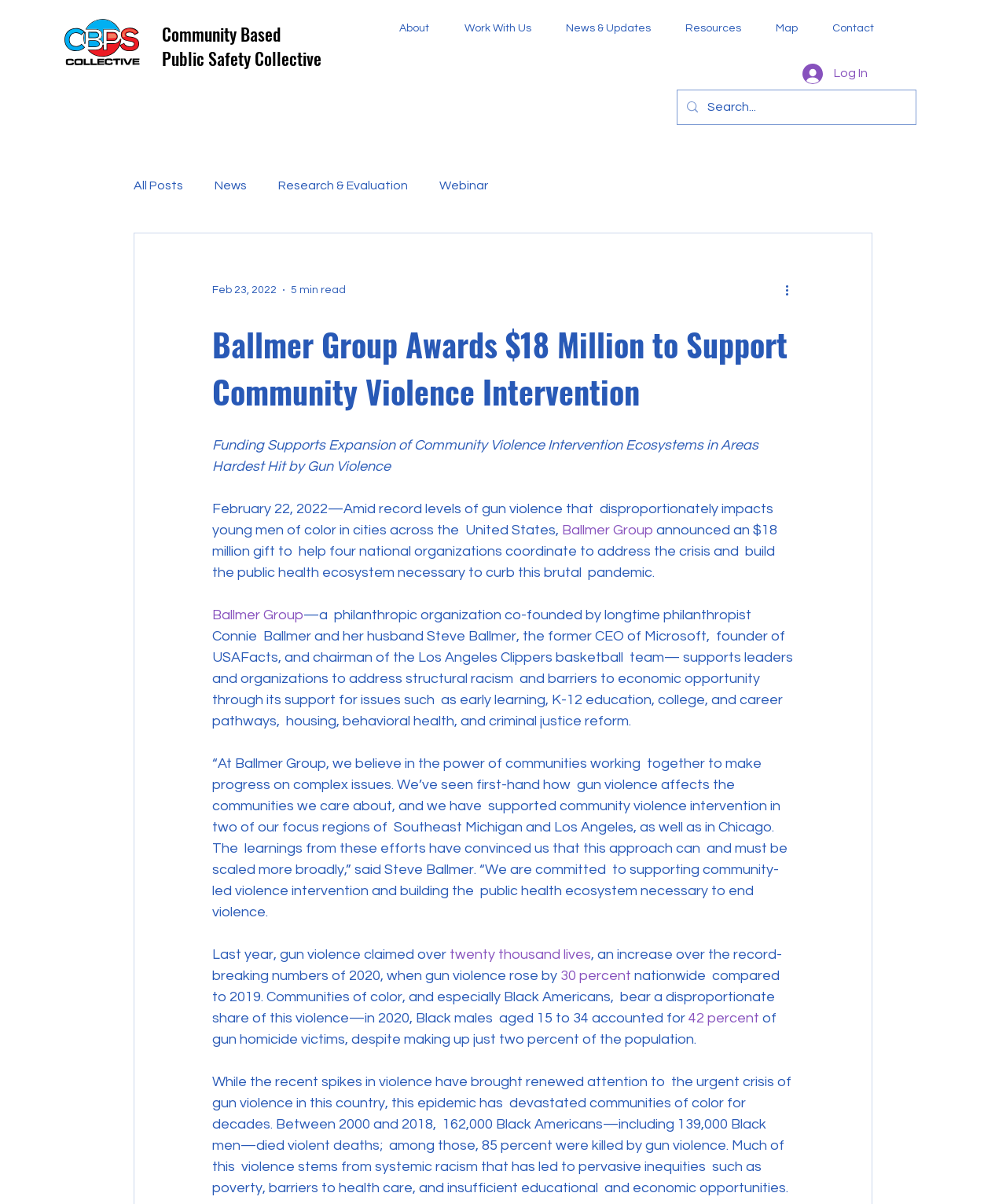Highlight the bounding box coordinates of the element that should be clicked to carry out the following instruction: "View the 'Map'". The coordinates must be given as four float numbers ranging from 0 to 1, i.e., [left, top, right, bottom].

[0.748, 0.007, 0.805, 0.04]